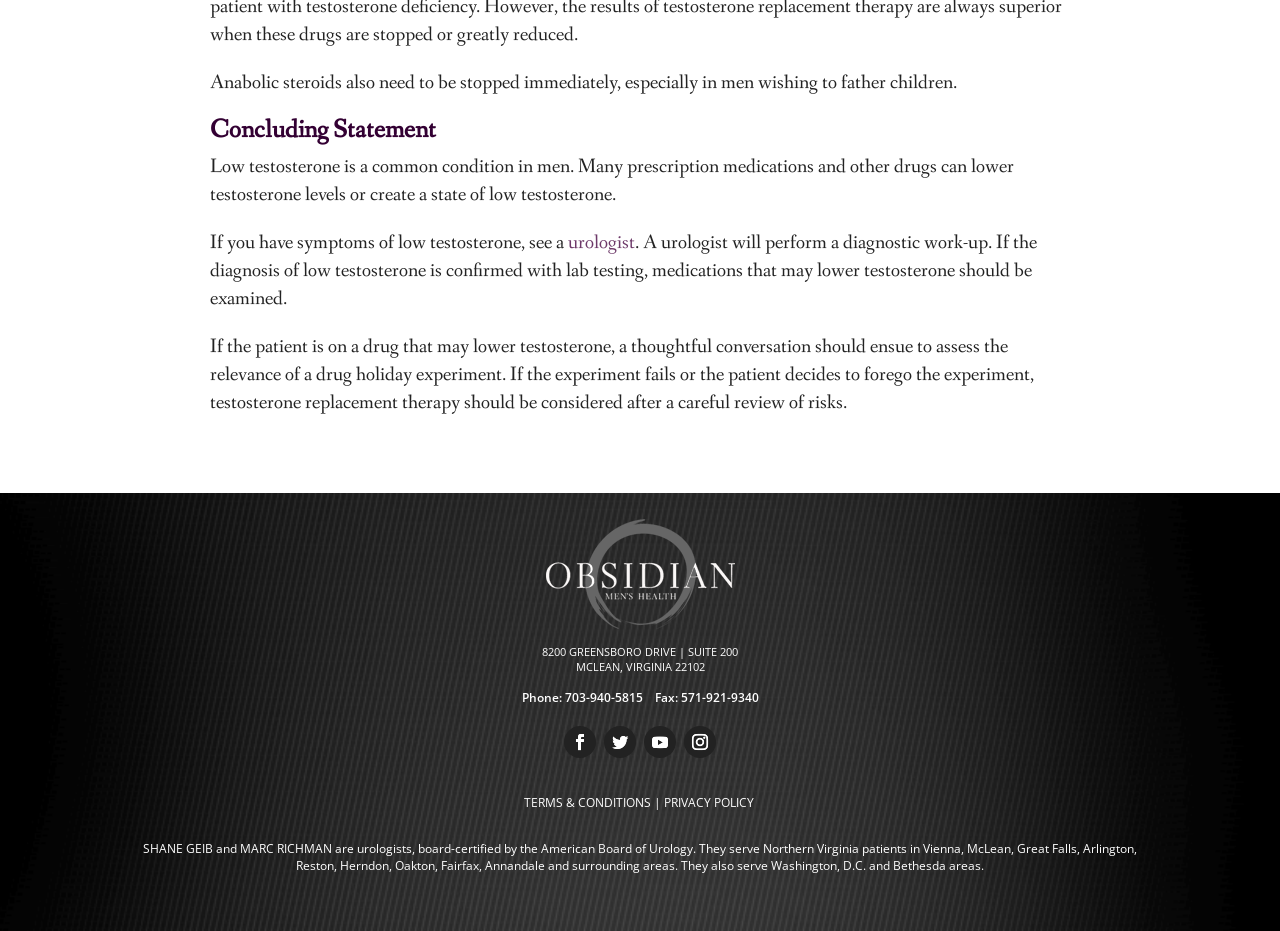Please identify the bounding box coordinates of the clickable element to fulfill the following instruction: "View Live Readings". The coordinates should be four float numbers between 0 and 1, i.e., [left, top, right, bottom].

None